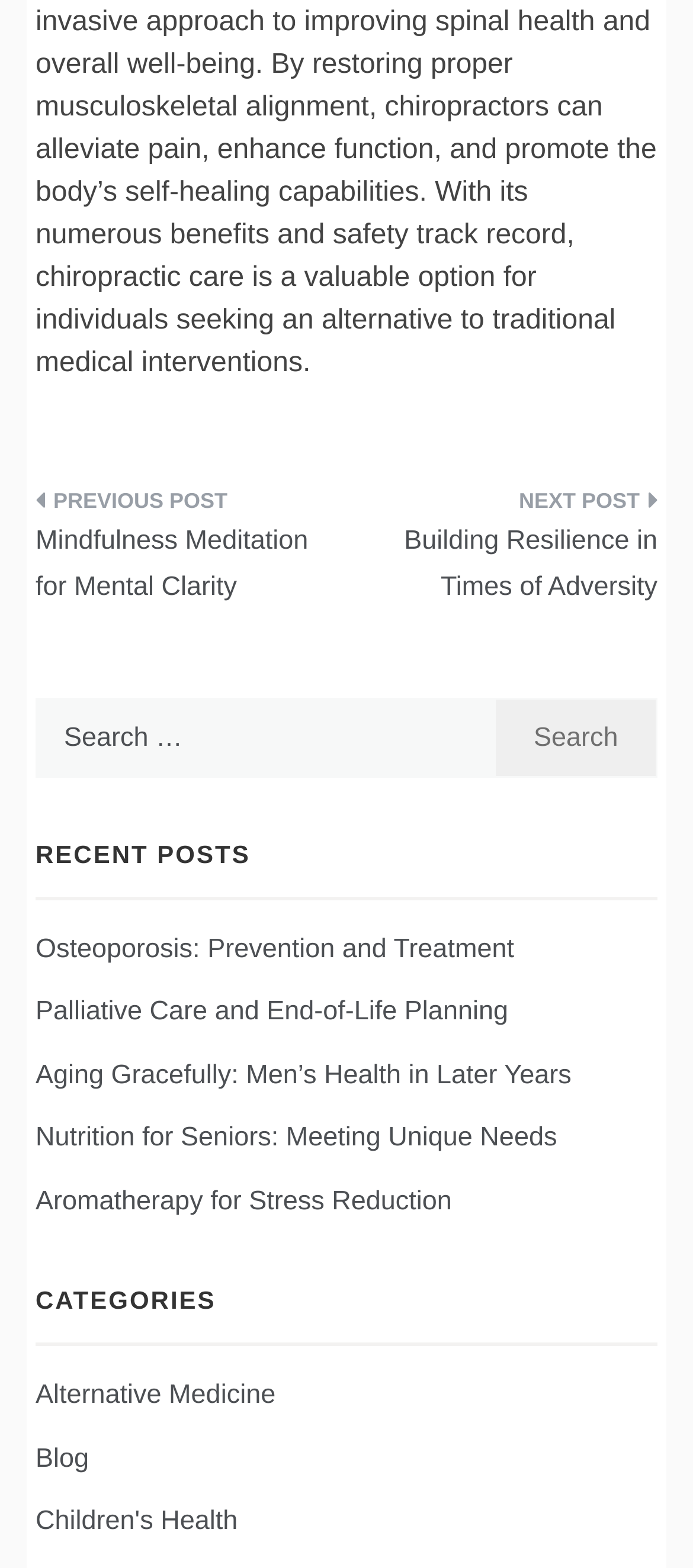Identify the coordinates of the bounding box for the element that must be clicked to accomplish the instruction: "Browse Alternative Medicine category".

[0.051, 0.876, 0.398, 0.905]